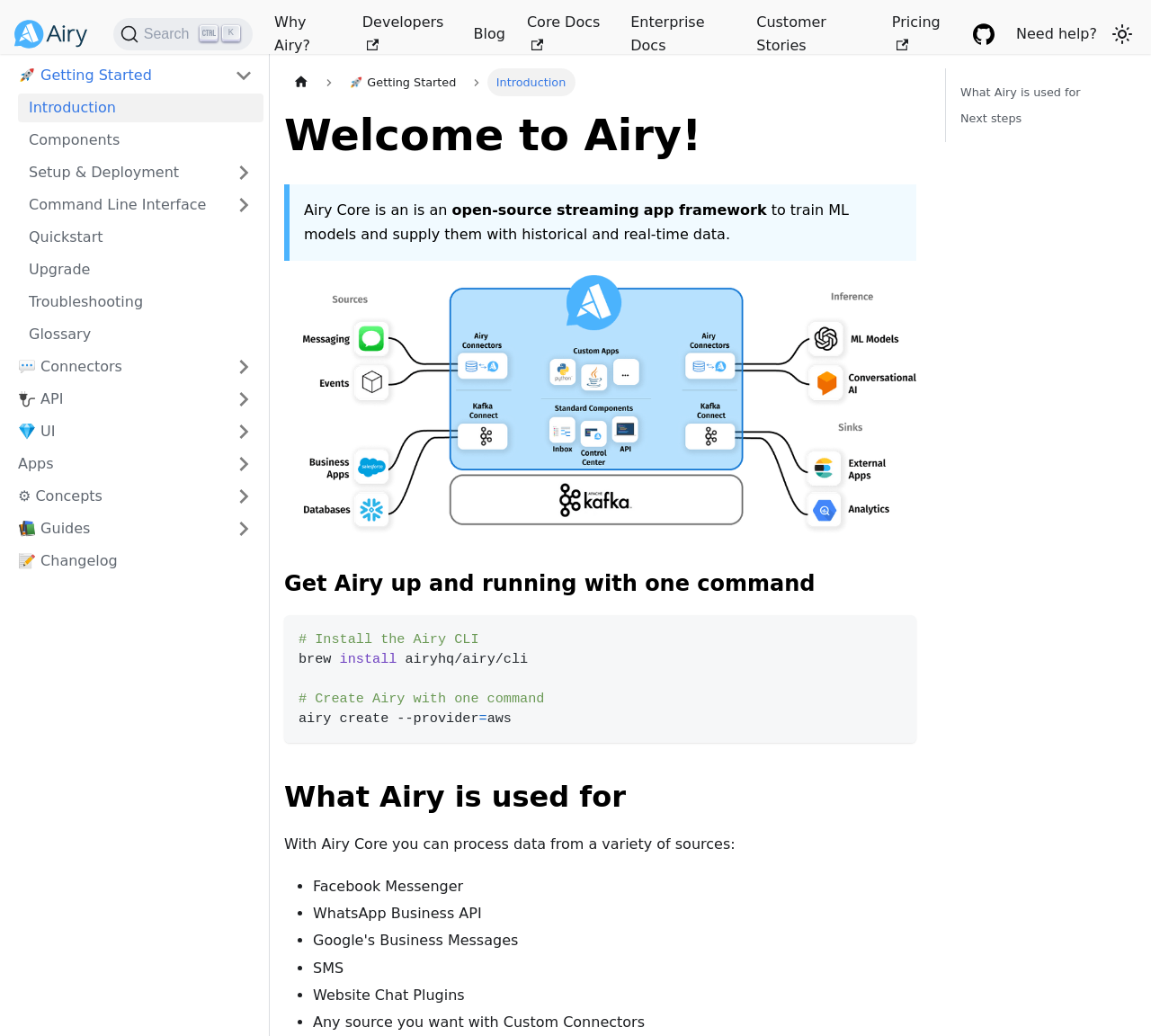Please determine the bounding box coordinates of the element's region to click in order to carry out the following instruction: "Read the article about '10 BEST ANTI AGING INGREDIENTS TO LOOK FOR IN YOUR ANTI-WRINKLE CREAM'". The coordinates should be four float numbers between 0 and 1, i.e., [left, top, right, bottom].

None